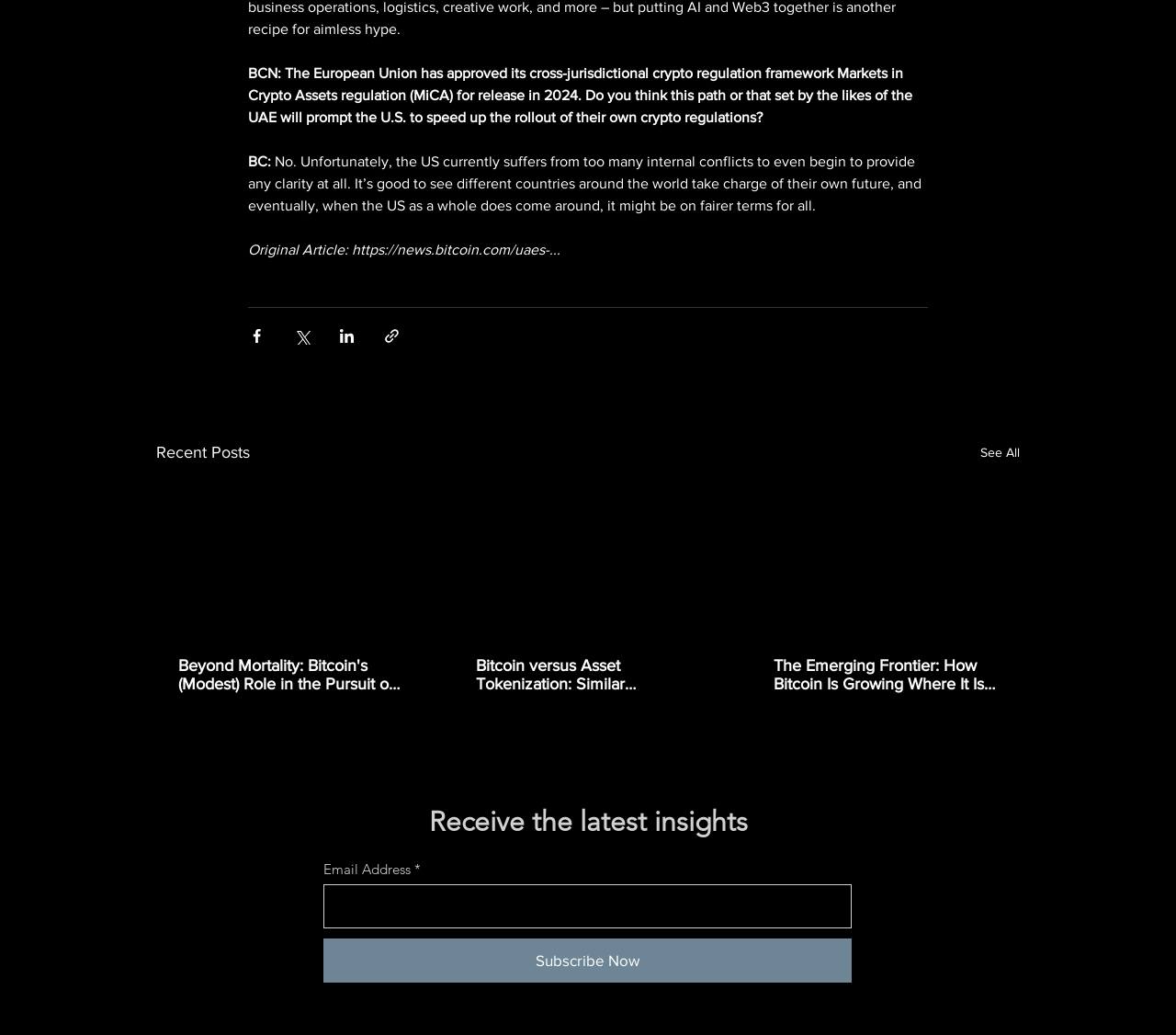Identify the bounding box coordinates for the UI element described as: "Subscribe Now".

[0.275, 0.907, 0.724, 0.949]